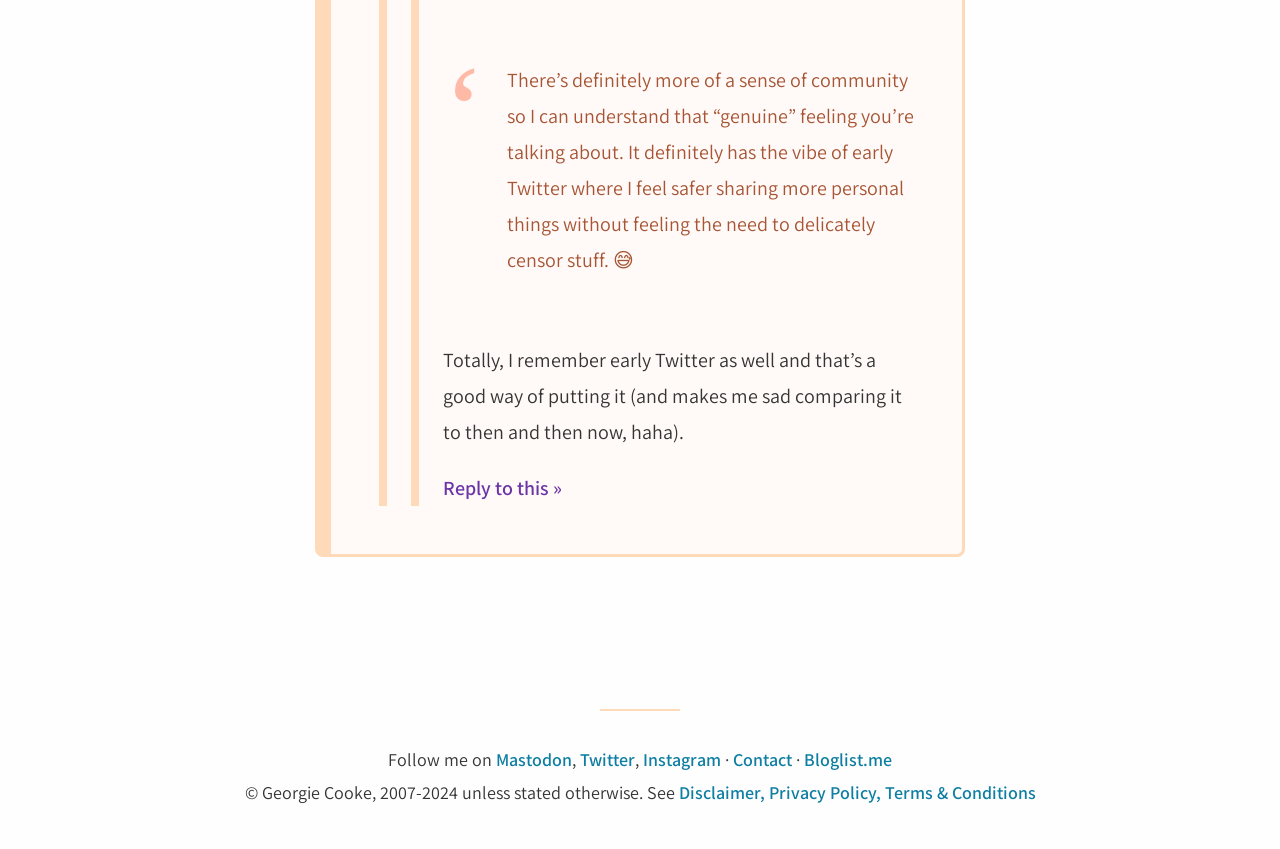Identify the bounding box for the UI element that is described as follows: "Back to home page".

None